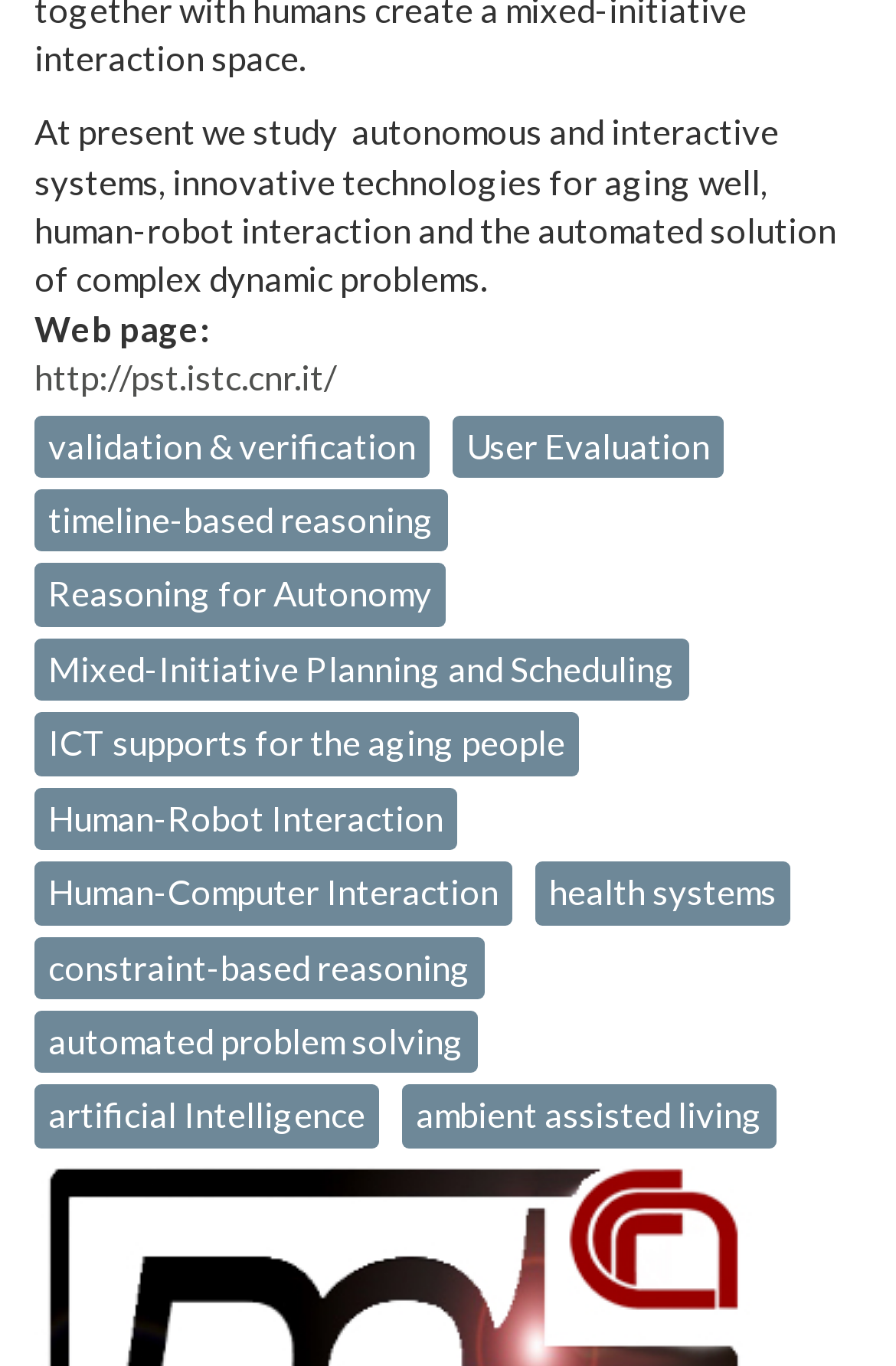Please specify the bounding box coordinates for the clickable region that will help you carry out the instruction: "visit the PST website".

[0.038, 0.261, 0.377, 0.291]